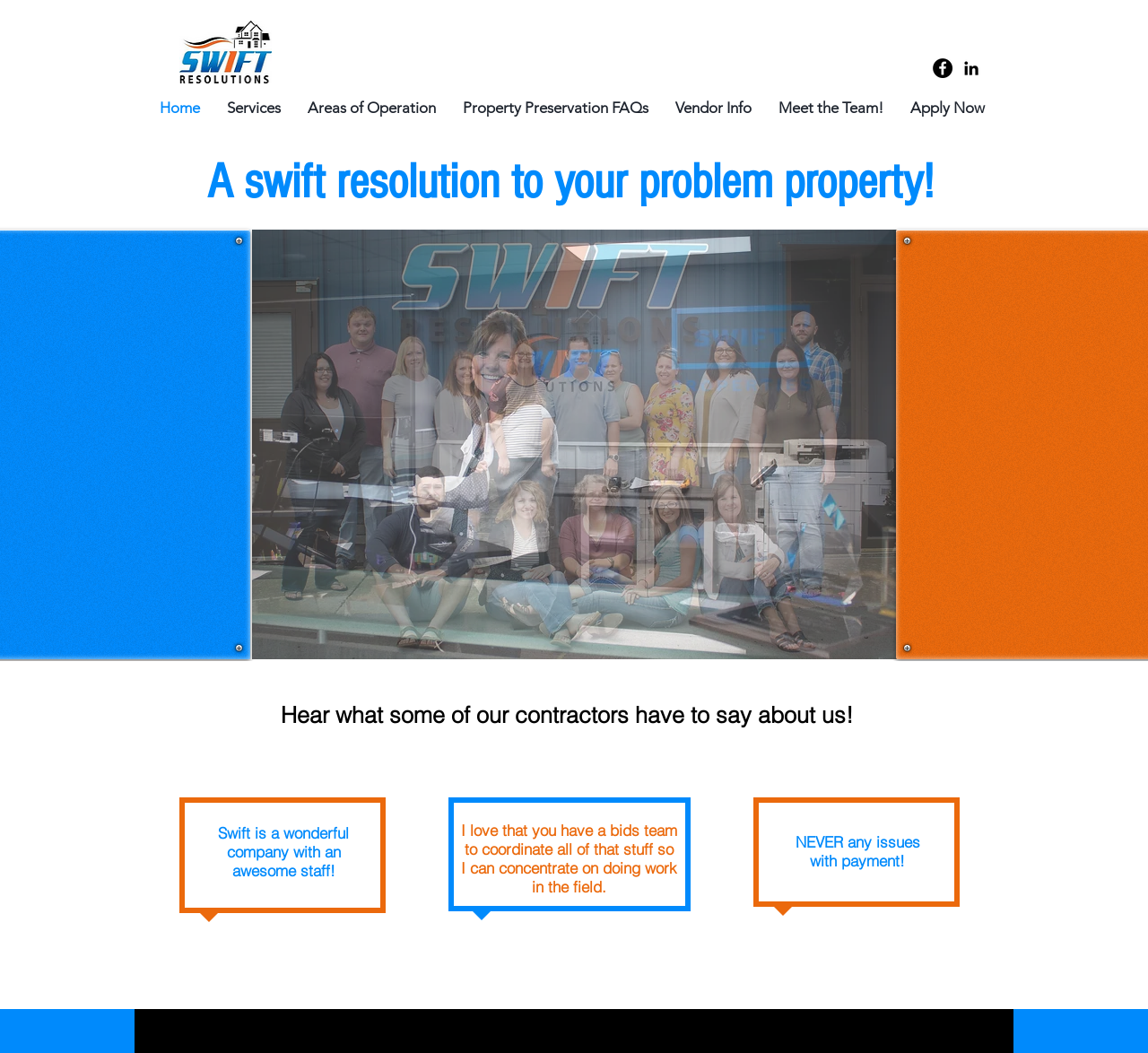Give an extensive and precise description of the webpage.

The webpage is about Swift Resolutions, a leading property preservation company in the Midwest. At the top left corner, there is a Swift logo image. On the top right corner, there is a social bar with links to Facebook and LinkedIn, each accompanied by an image. Below the social bar, there is a site navigation menu with links to various pages, including Home, Services, Areas of Operation, Property Preservation FAQs, Vendor Info, Meet the Team!, and Apply Now.

The main content of the webpage is divided into sections. The first section has a heading that reads "A swift resolution to your problem property!" and is followed by a slideshow gallery with an image of an Office Administrator and a button to navigate through the slides. The slideshow takes up most of the page's width and is positioned near the top.

Below the slideshow, there are three sections with headings that feature testimonials from contractors. The first testimonial reads "Swift is a wonderful company with an awesome staff!", the second says "I love that you have a bids team to coordinate all of that stuff so I can concentrate on doing work in the field.", and the third states "NEVER any issues with payment!". These sections are positioned below the slideshow and take up the rest of the page's height.